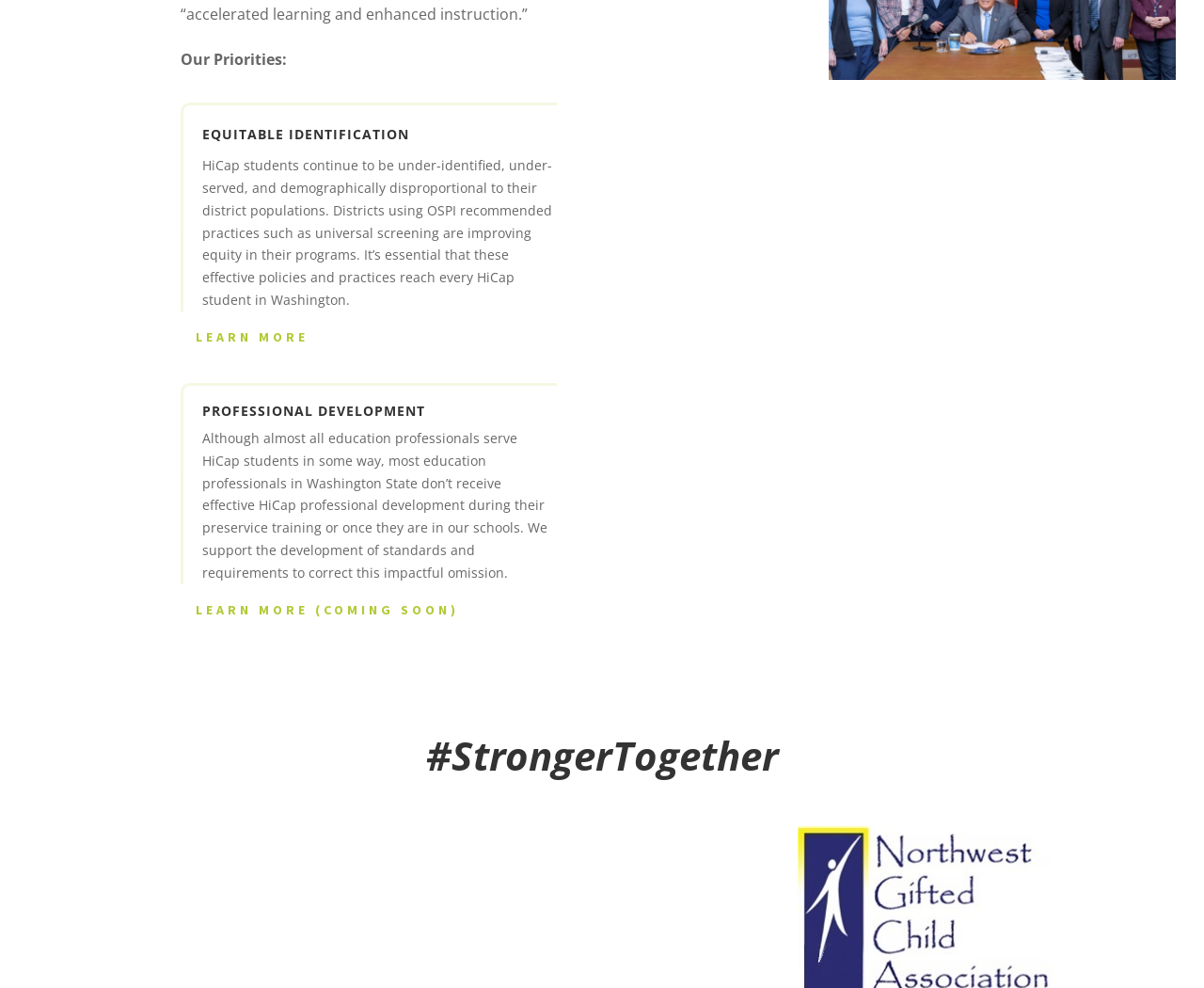What is the first priority mentioned?
Please interpret the details in the image and answer the question thoroughly.

The first priority mentioned is 'EQUITABLE IDENTIFICATION' which is a heading element on the webpage, indicating that it is one of the main priorities discussed on the page.